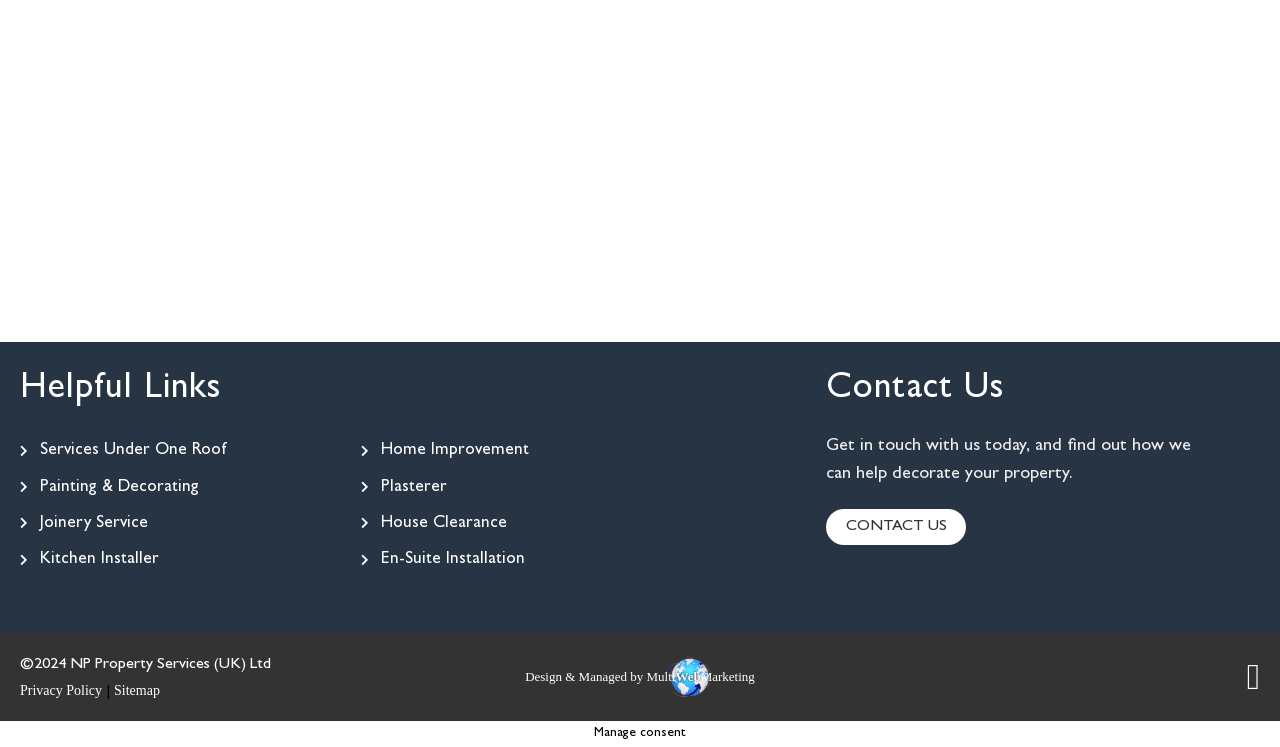Identify the bounding box coordinates of the area you need to click to perform the following instruction: "Contact us".

[0.645, 0.681, 0.755, 0.73]